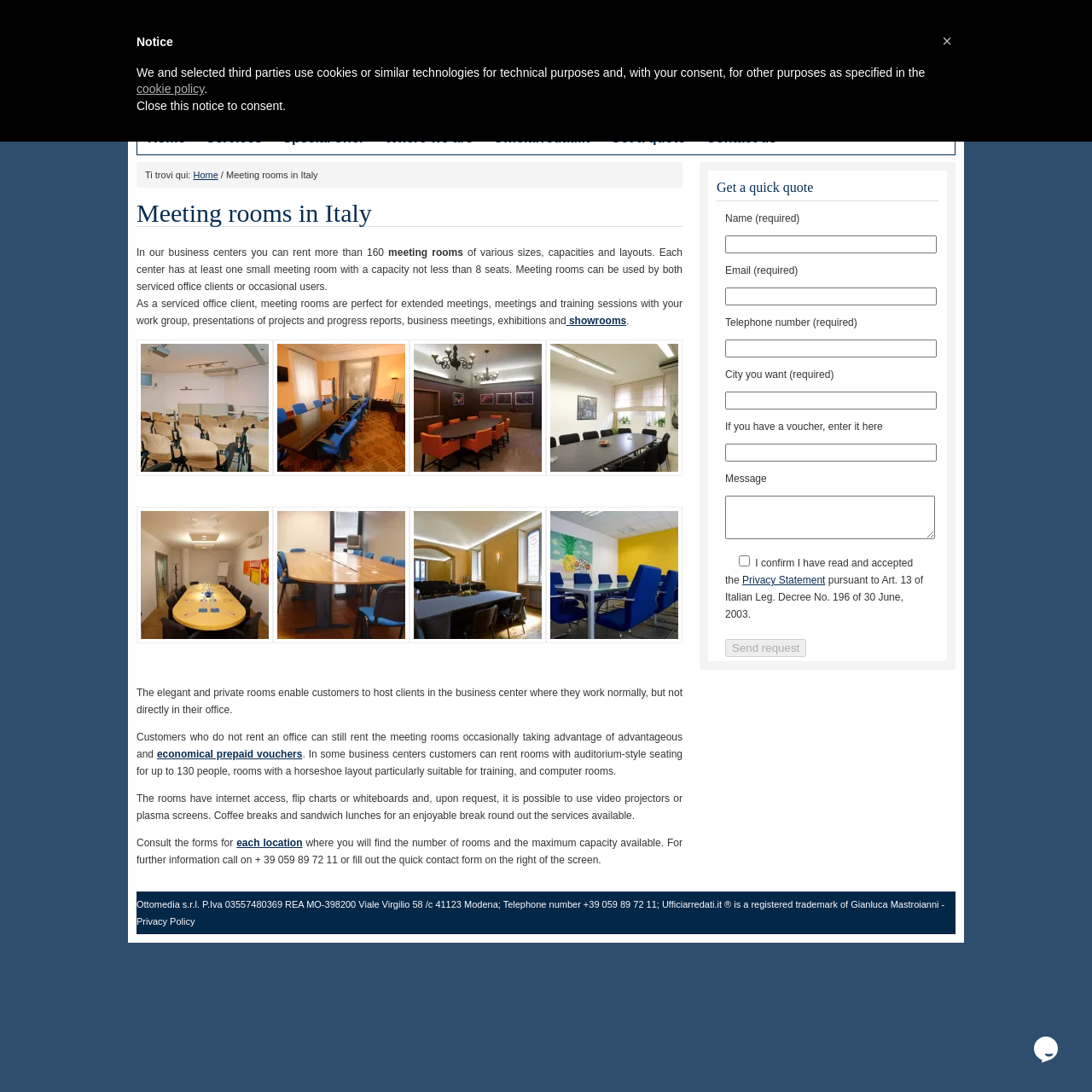Pinpoint the bounding box coordinates of the area that must be clicked to complete this instruction: "Click on 'Get a quote'".

[0.55, 0.11, 0.637, 0.141]